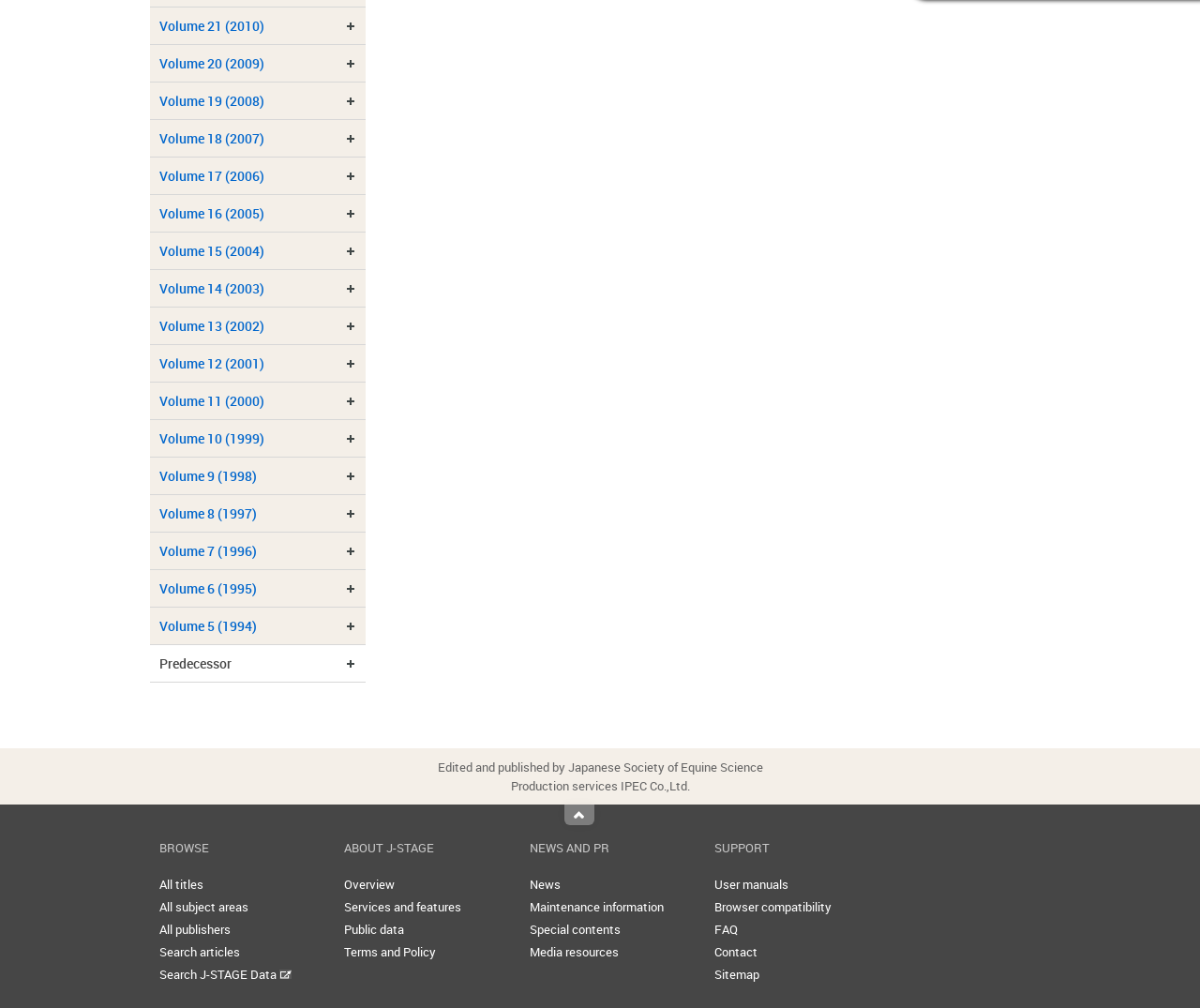Determine the bounding box coordinates of the clickable element necessary to fulfill the instruction: "Search articles". Provide the coordinates as four float numbers within the 0 to 1 range, i.e., [left, top, right, bottom].

[0.133, 0.936, 0.2, 0.953]